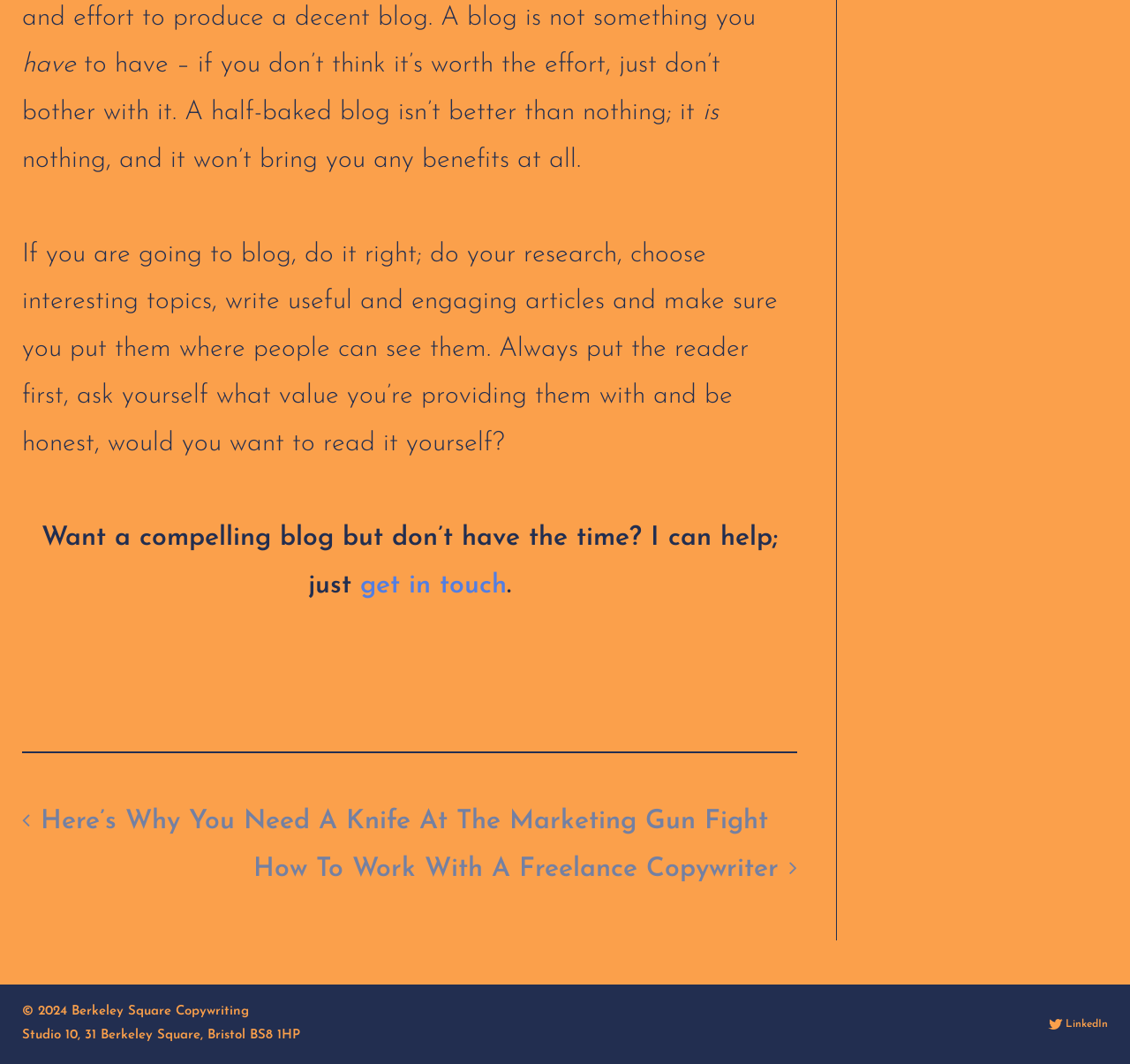What is the main topic of the blog post?
Please use the image to provide a one-word or short phrase answer.

blogging